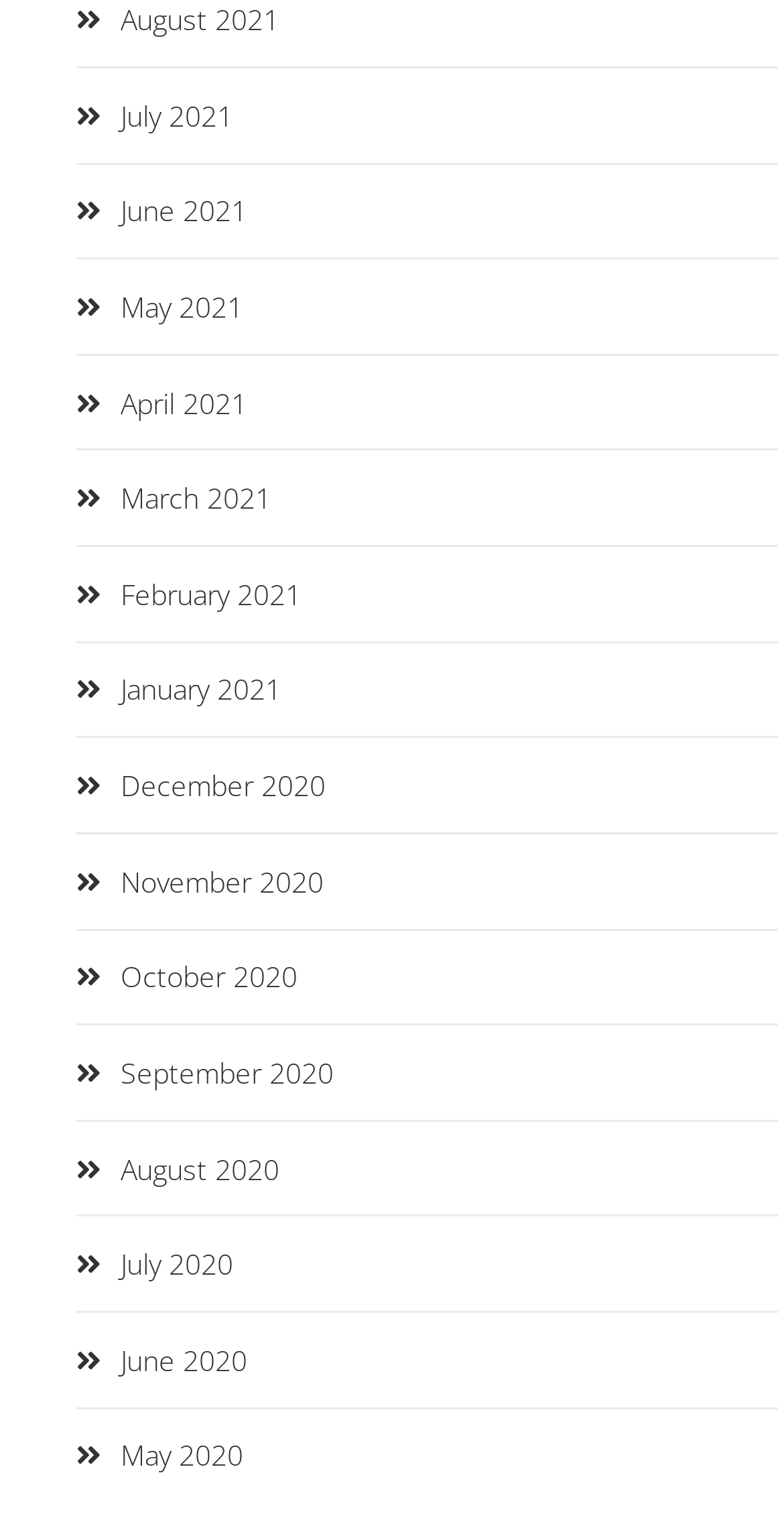Determine the bounding box coordinates for the area you should click to complete the following instruction: "Select an option from the dropdown menu".

None